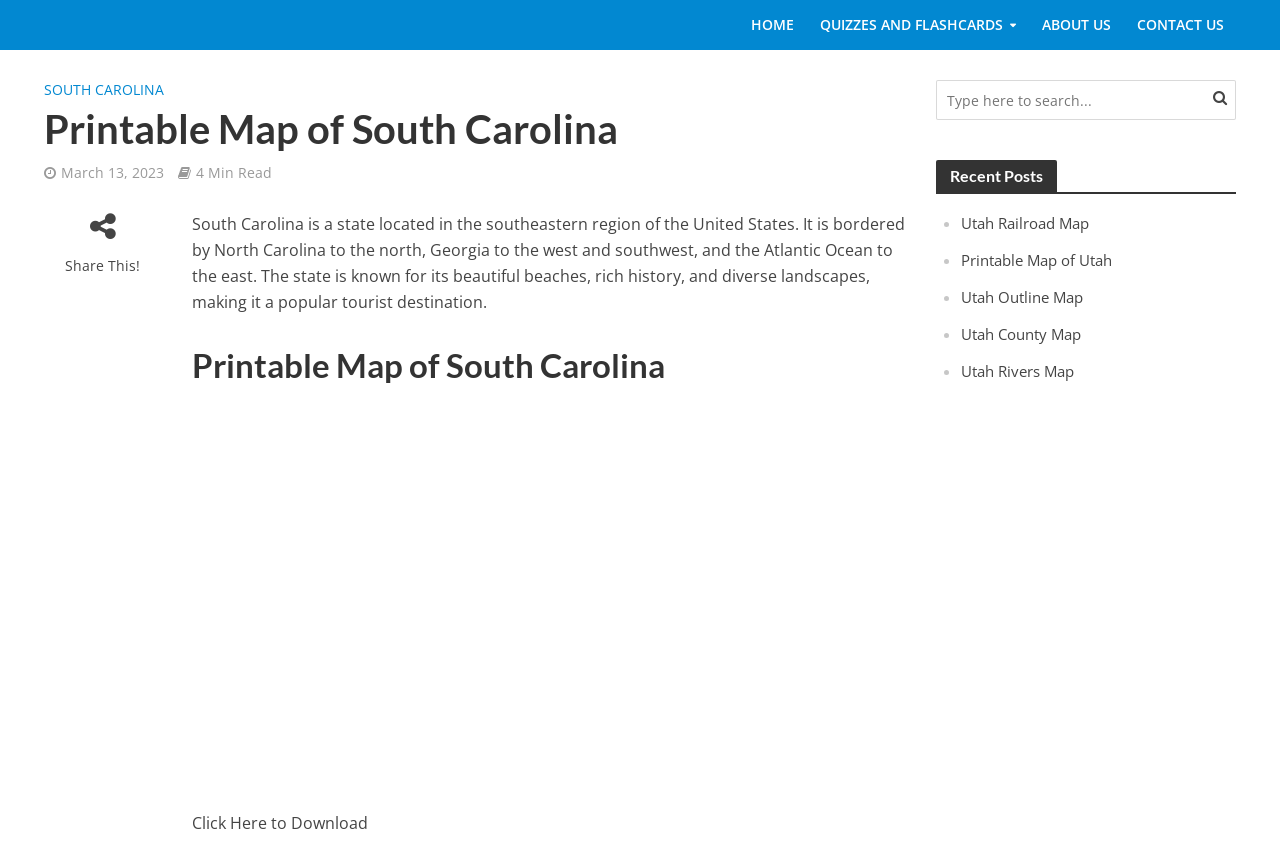What is the state featured on the printable map?
Please answer the question with a single word or phrase, referencing the image.

South Carolina